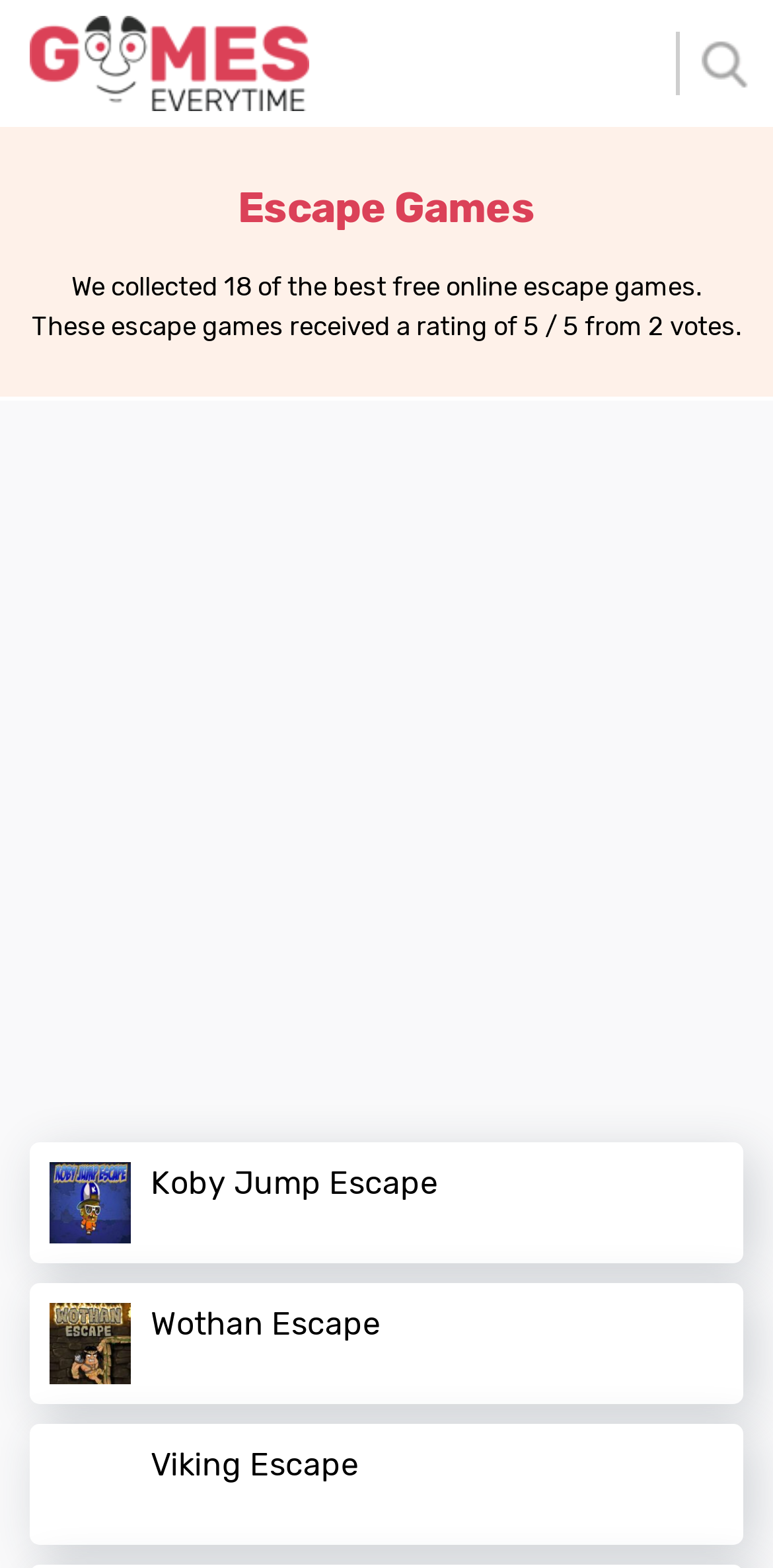How many escape games are available on the webpage?
Please provide a detailed answer to the question.

The StaticText element with the text 'We collected 18 of the best free online escape games.' suggests that there are 18 escape games available on the webpage.